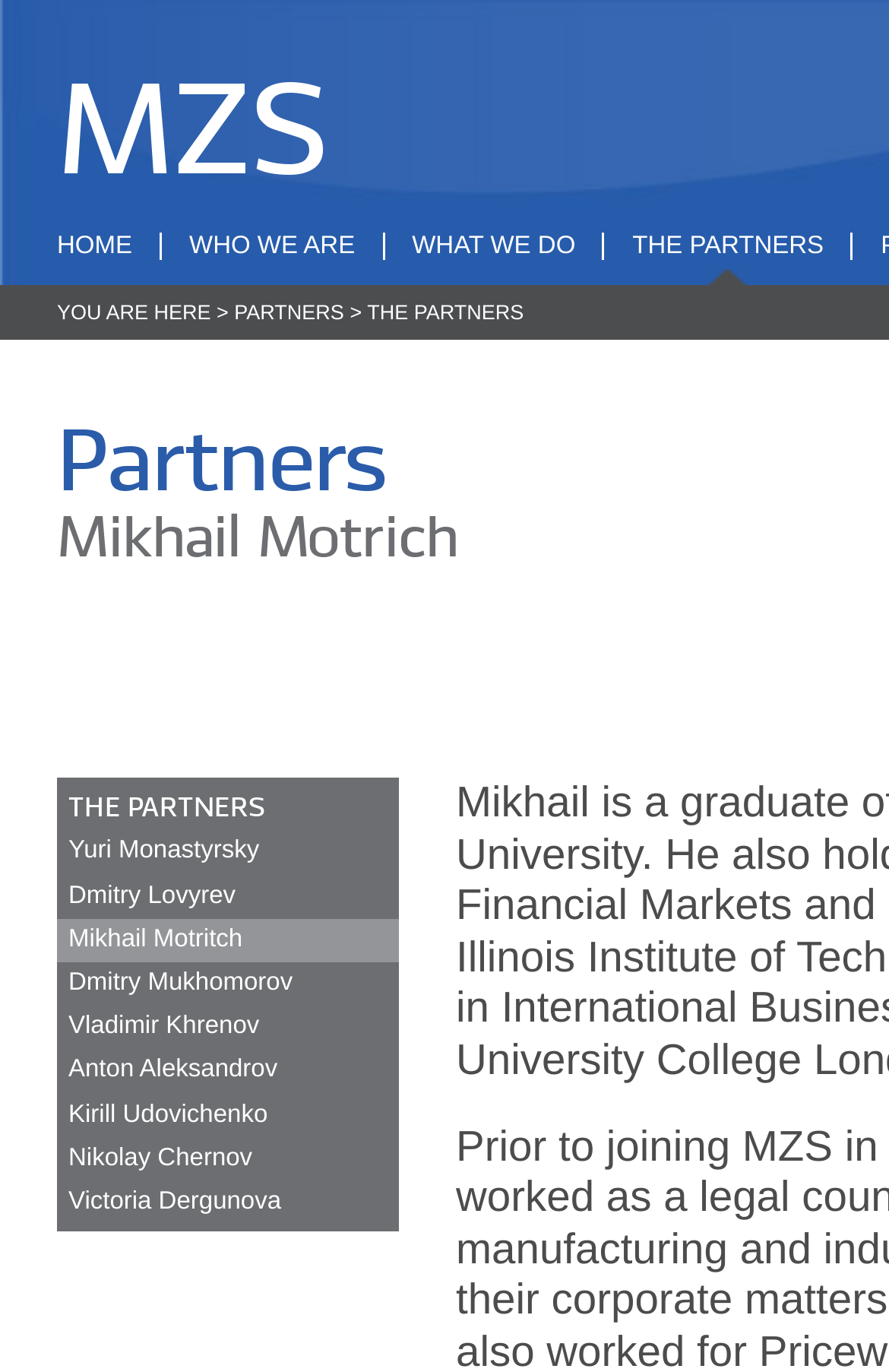Please specify the bounding box coordinates of the area that should be clicked to accomplish the following instruction: "view WHO WE ARE page". The coordinates should consist of four float numbers between 0 and 1, i.e., [left, top, right, bottom].

[0.179, 0.17, 0.43, 0.19]